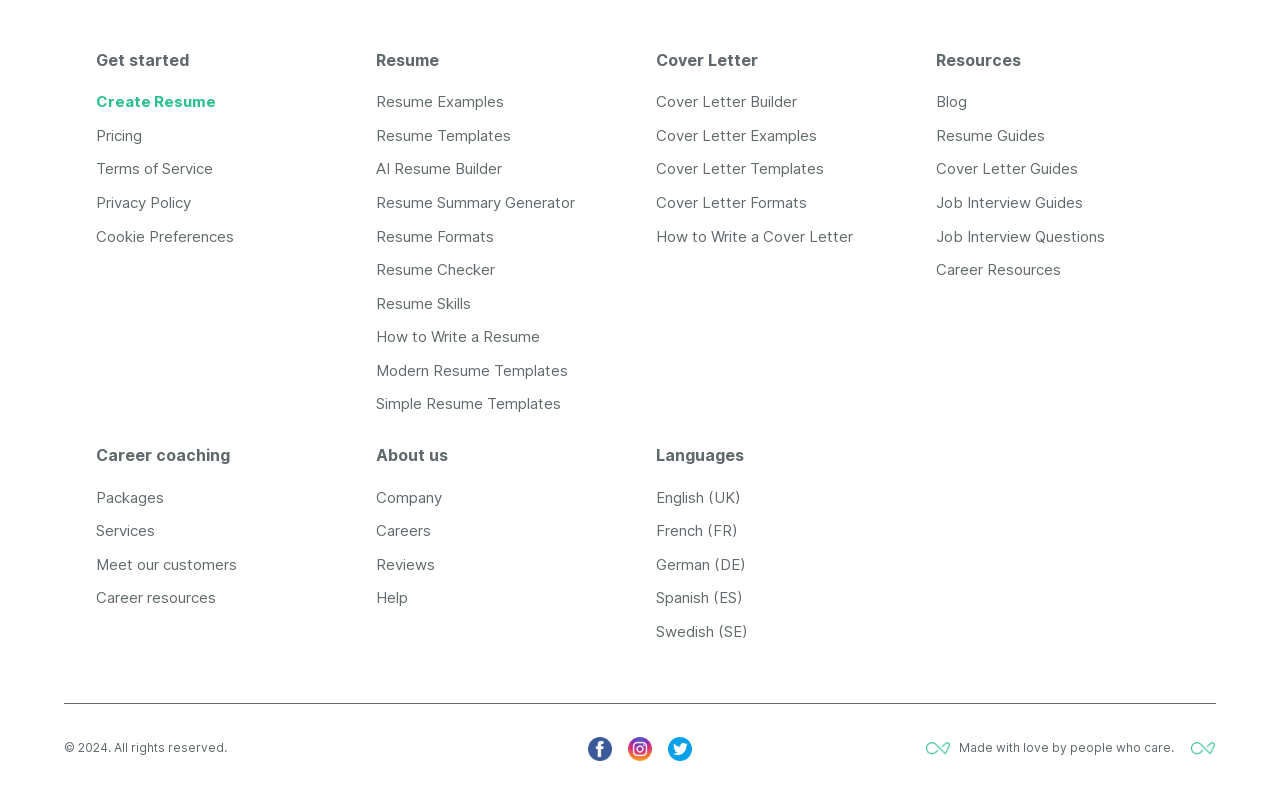Please specify the bounding box coordinates for the clickable region that will help you carry out the instruction: "Create a resume".

[0.075, 0.115, 0.169, 0.139]